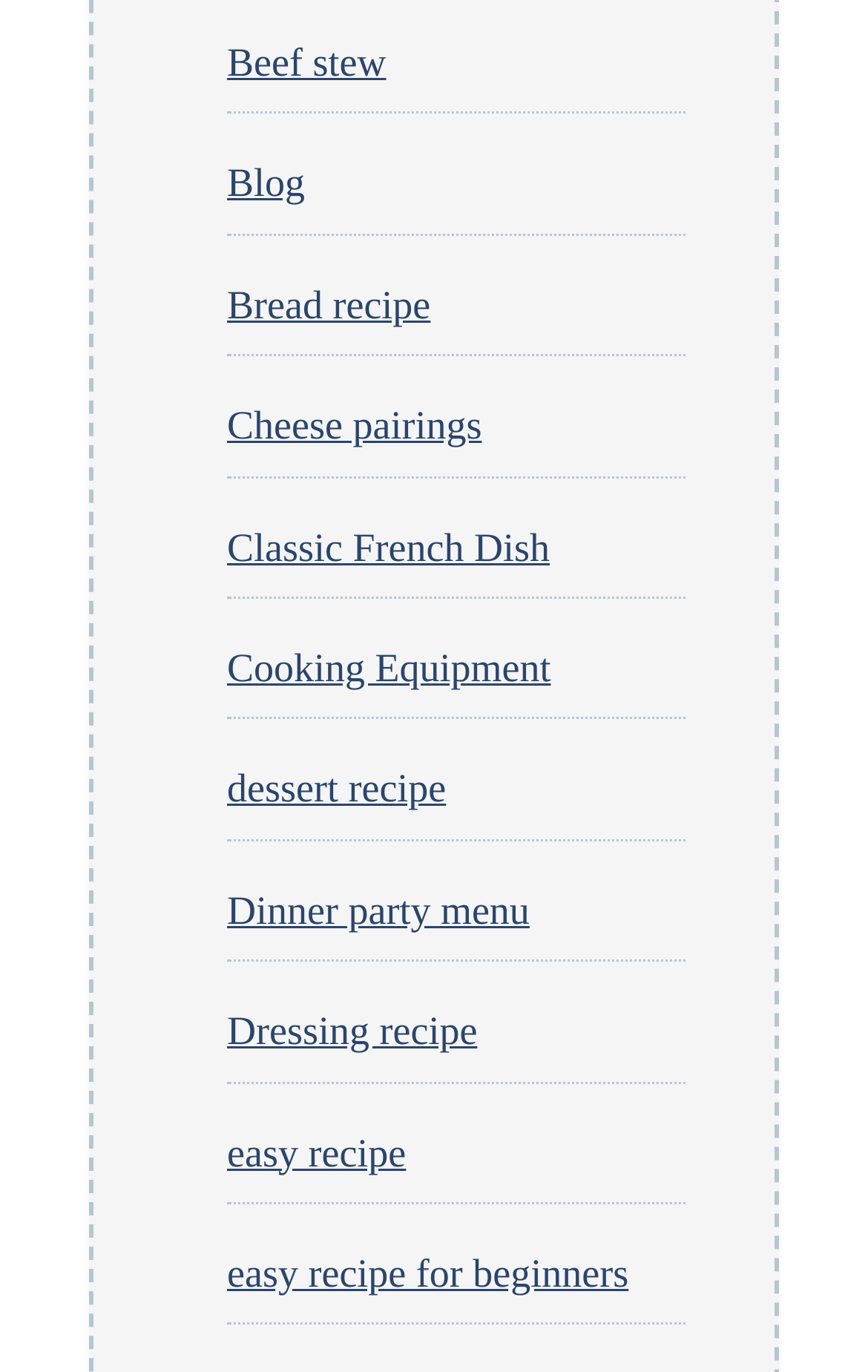Please identify the bounding box coordinates of the element's region that should be clicked to execute the following instruction: "click on Beef stew". The bounding box coordinates must be four float numbers between 0 and 1, i.e., [left, top, right, bottom].

[0.262, 0.029, 0.445, 0.062]